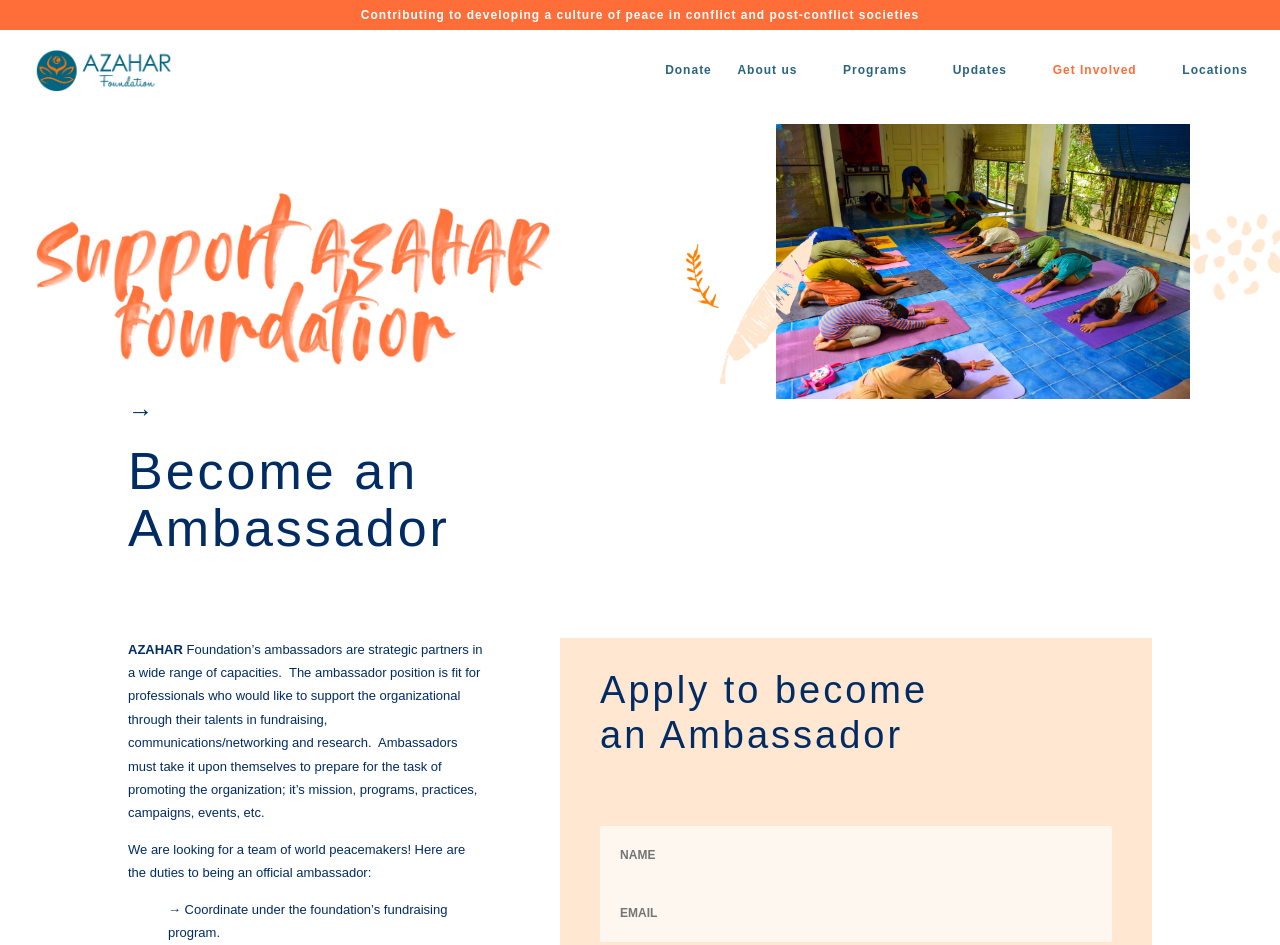Give a one-word or one-phrase response to the question:
How many images are on the webpage?

Four